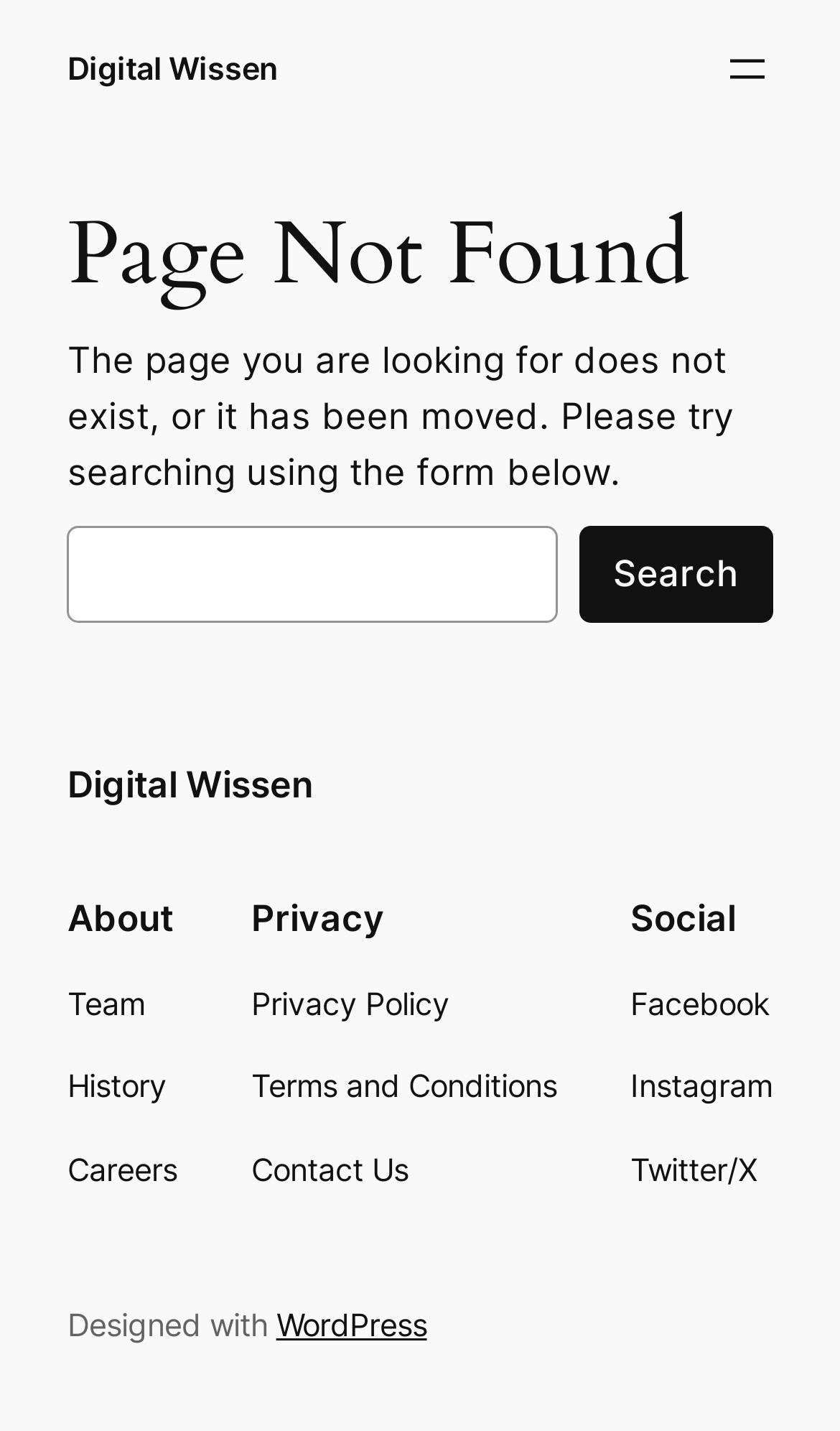Can you find the bounding box coordinates of the area I should click to execute the following instruction: "View team information"?

[0.08, 0.685, 0.172, 0.719]